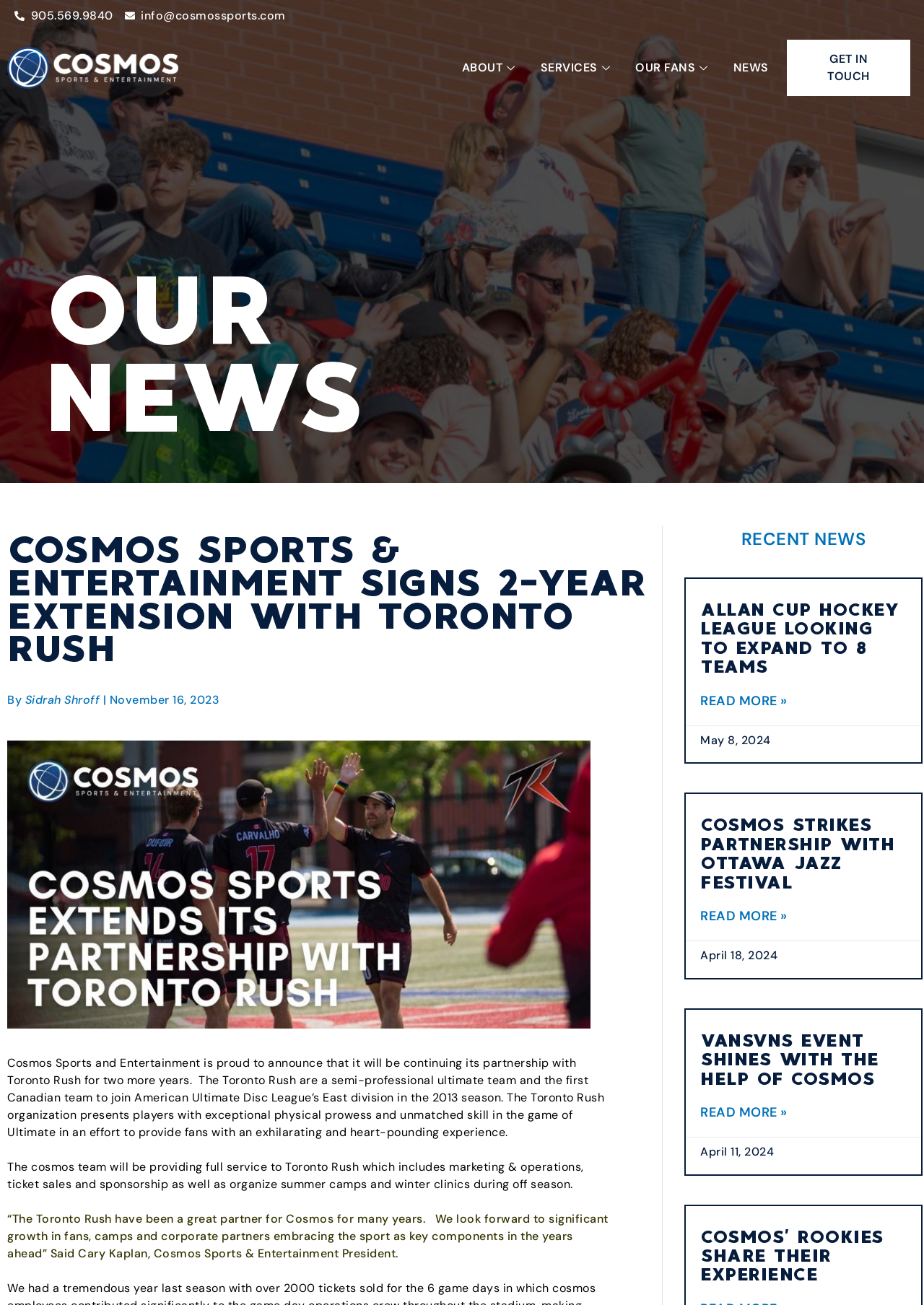Please find the bounding box coordinates of the section that needs to be clicked to achieve this instruction: "Read the article 'A Journal of the Plague Year 2020–chapter 105'".

None